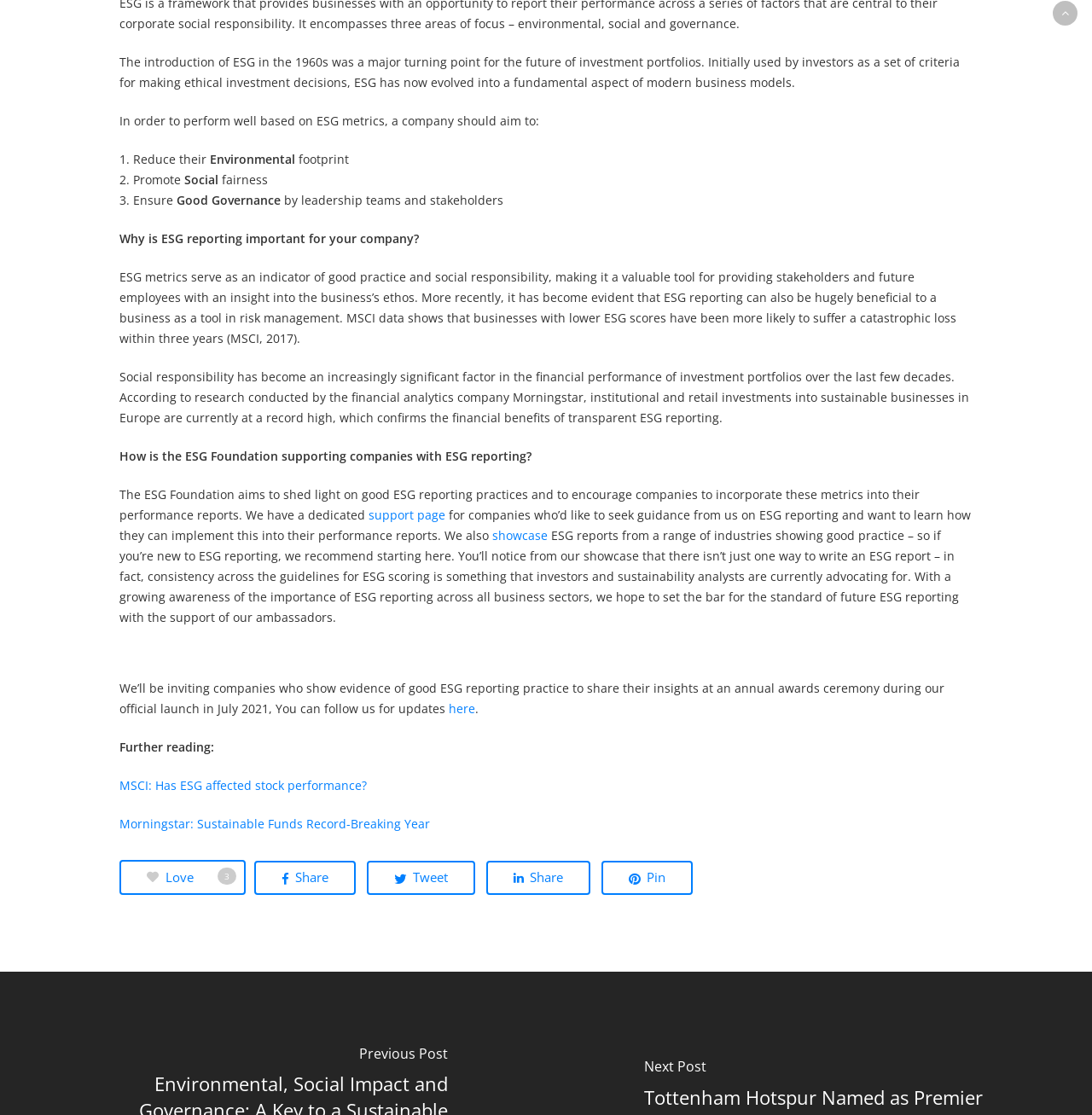Please locate the bounding box coordinates of the region I need to click to follow this instruction: "Read the article 'MSCI: Has ESG affected stock performance?'".

[0.109, 0.697, 0.336, 0.712]